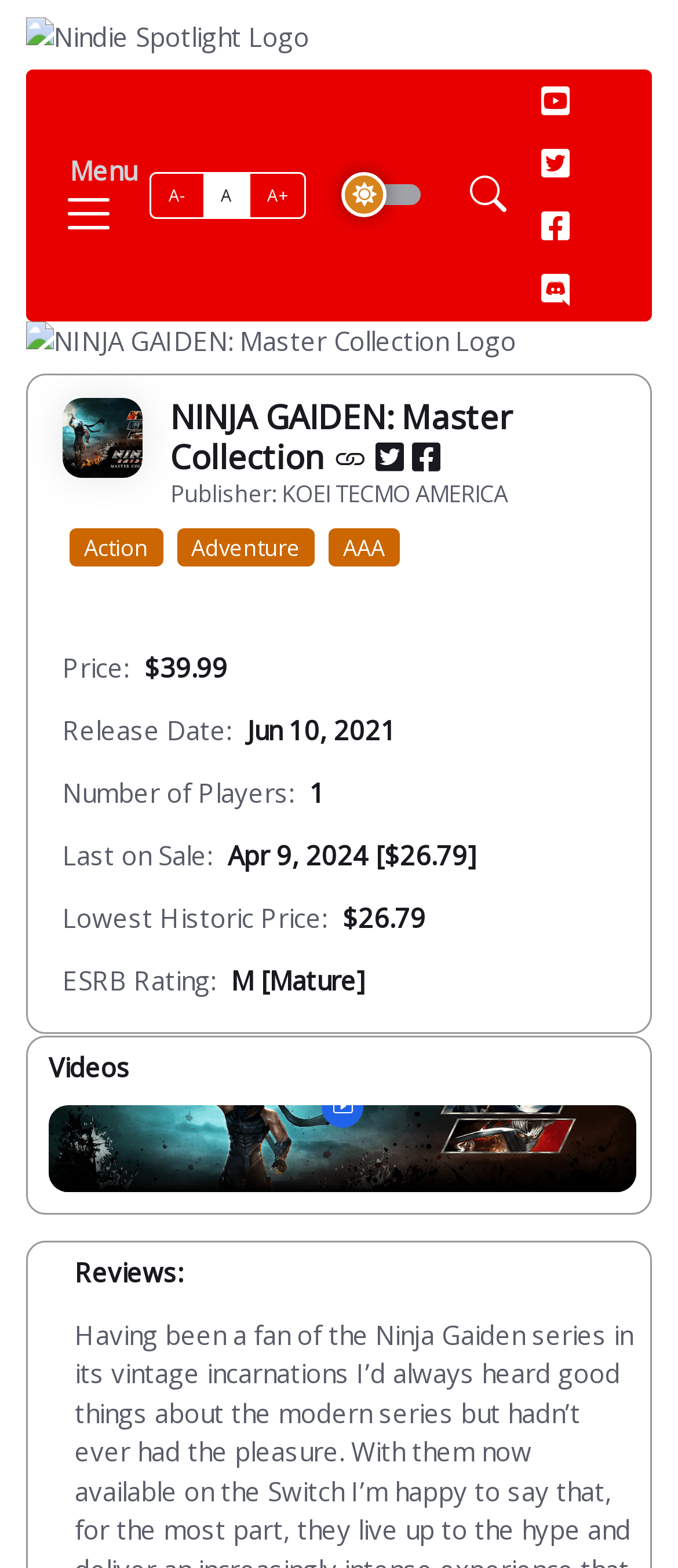What type of game is NINJA GAIDEN: Master Collection?
Using the information from the image, answer the question thoroughly.

The type of game can be found in the heading elements with the texts 'Action', 'Adventure', and 'AAA' which are located below the game's logo and description, in the section that displays the game's details.